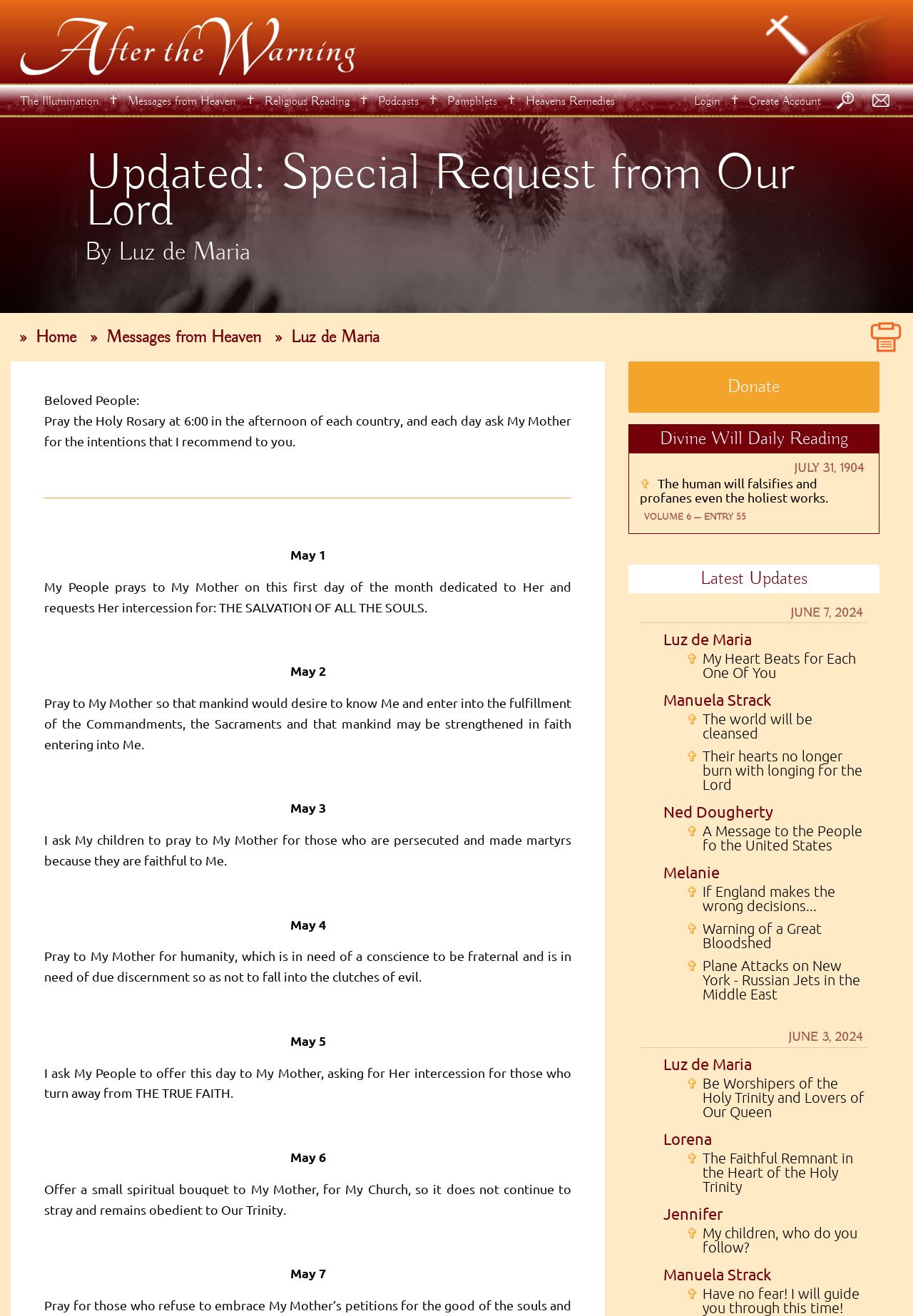Determine the bounding box coordinates of the region I should click to achieve the following instruction: "Read the message from Luz de Maria". Ensure the bounding box coordinates are four float numbers between 0 and 1, i.e., [left, top, right, bottom].

[0.727, 0.479, 0.823, 0.493]